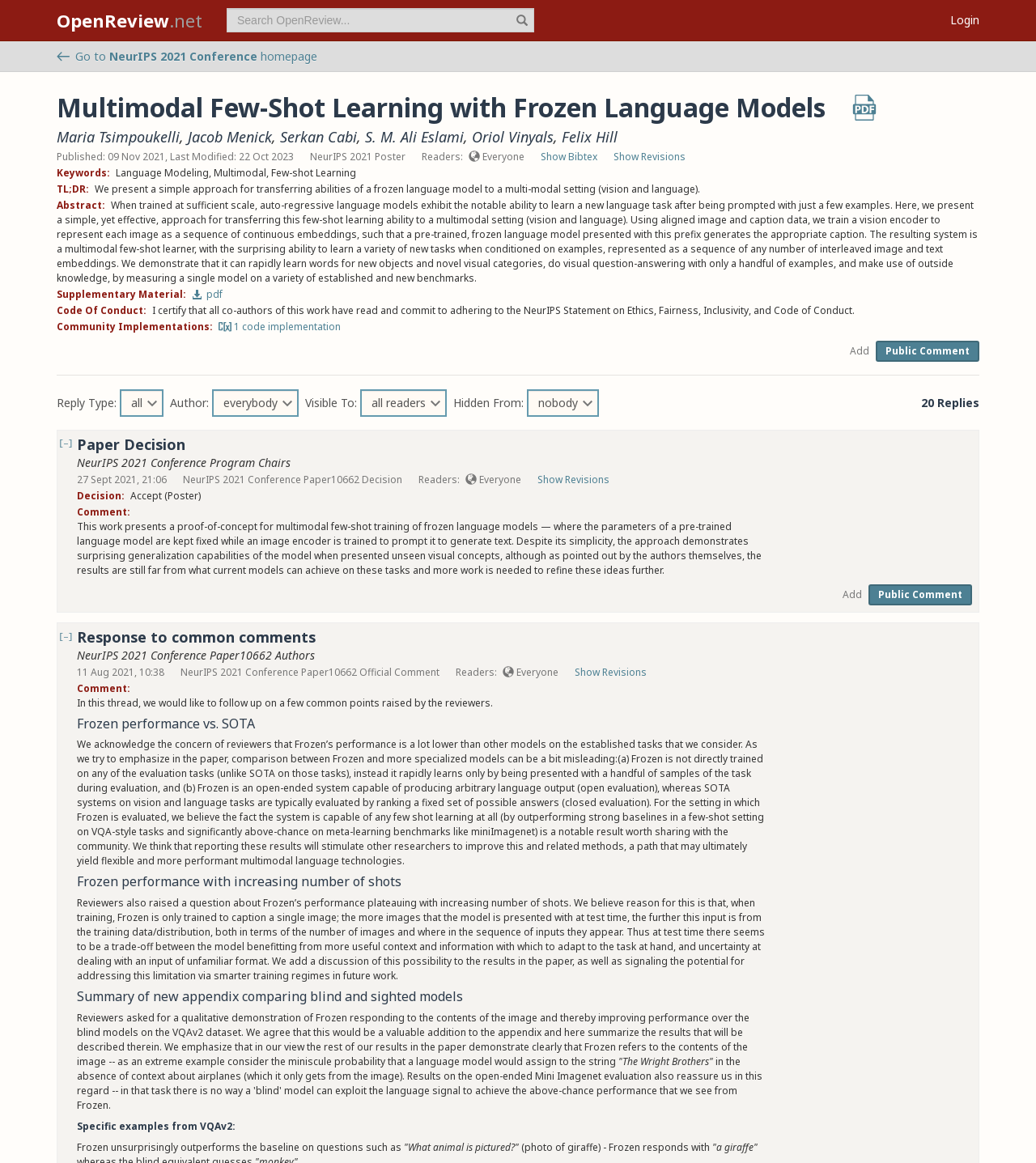Provide the bounding box coordinates of the UI element this sentence describes: "Share on Facebook".

None